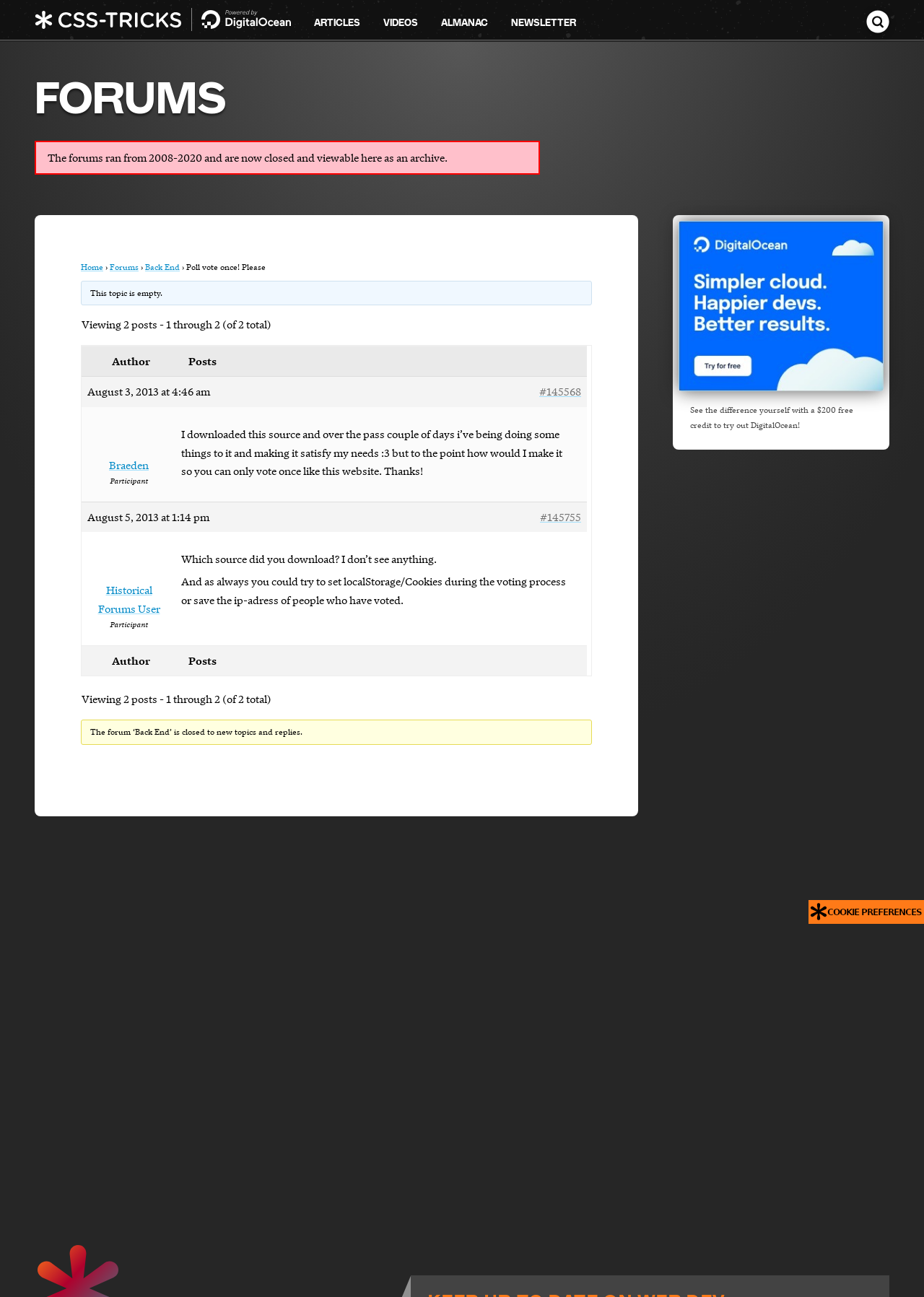What is the date of the first post?
Based on the image content, provide your answer in one word or a short phrase.

August 3, 2013